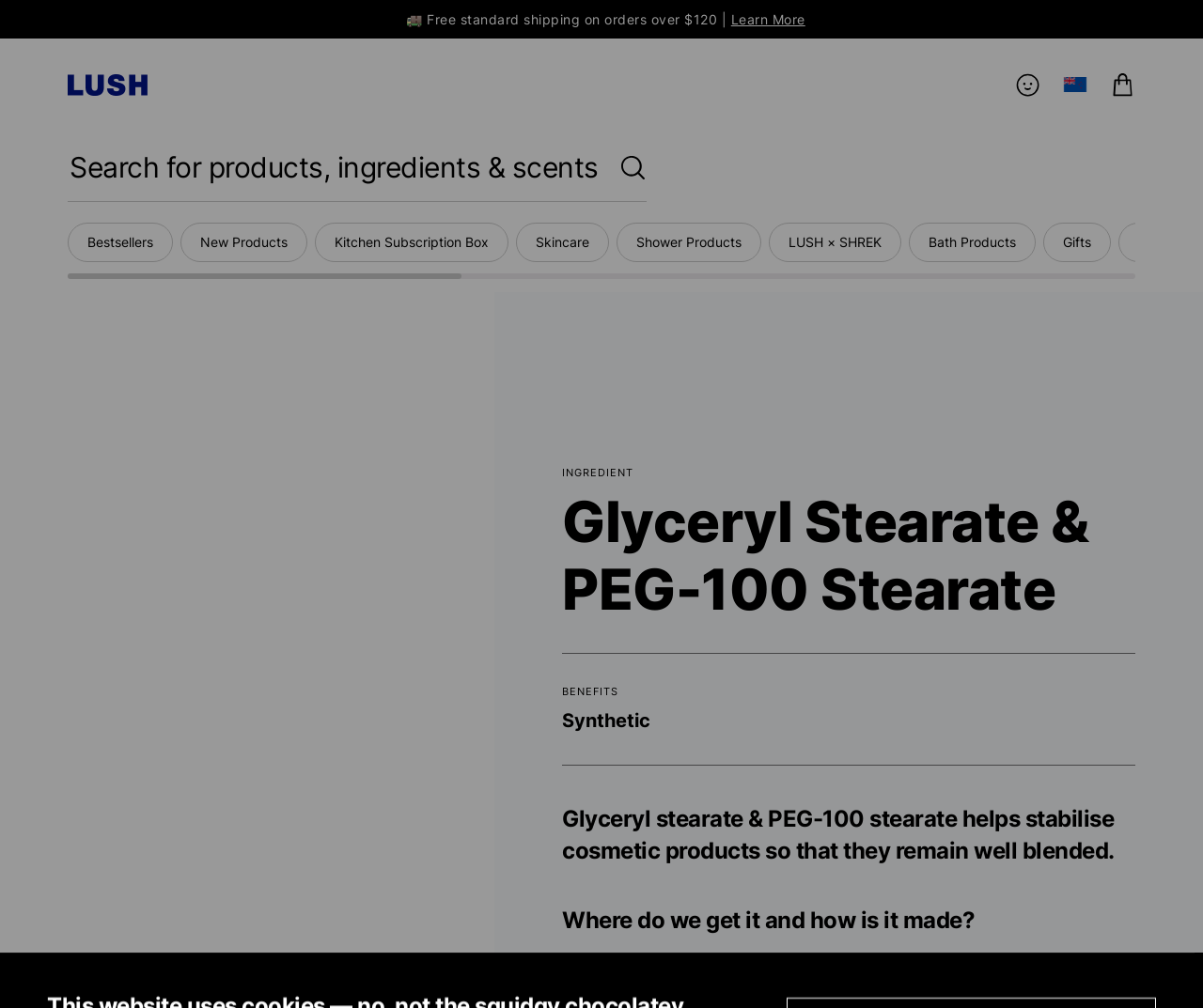Highlight the bounding box coordinates of the element you need to click to perform the following instruction: "View bestsellers."

[0.056, 0.221, 0.144, 0.26]